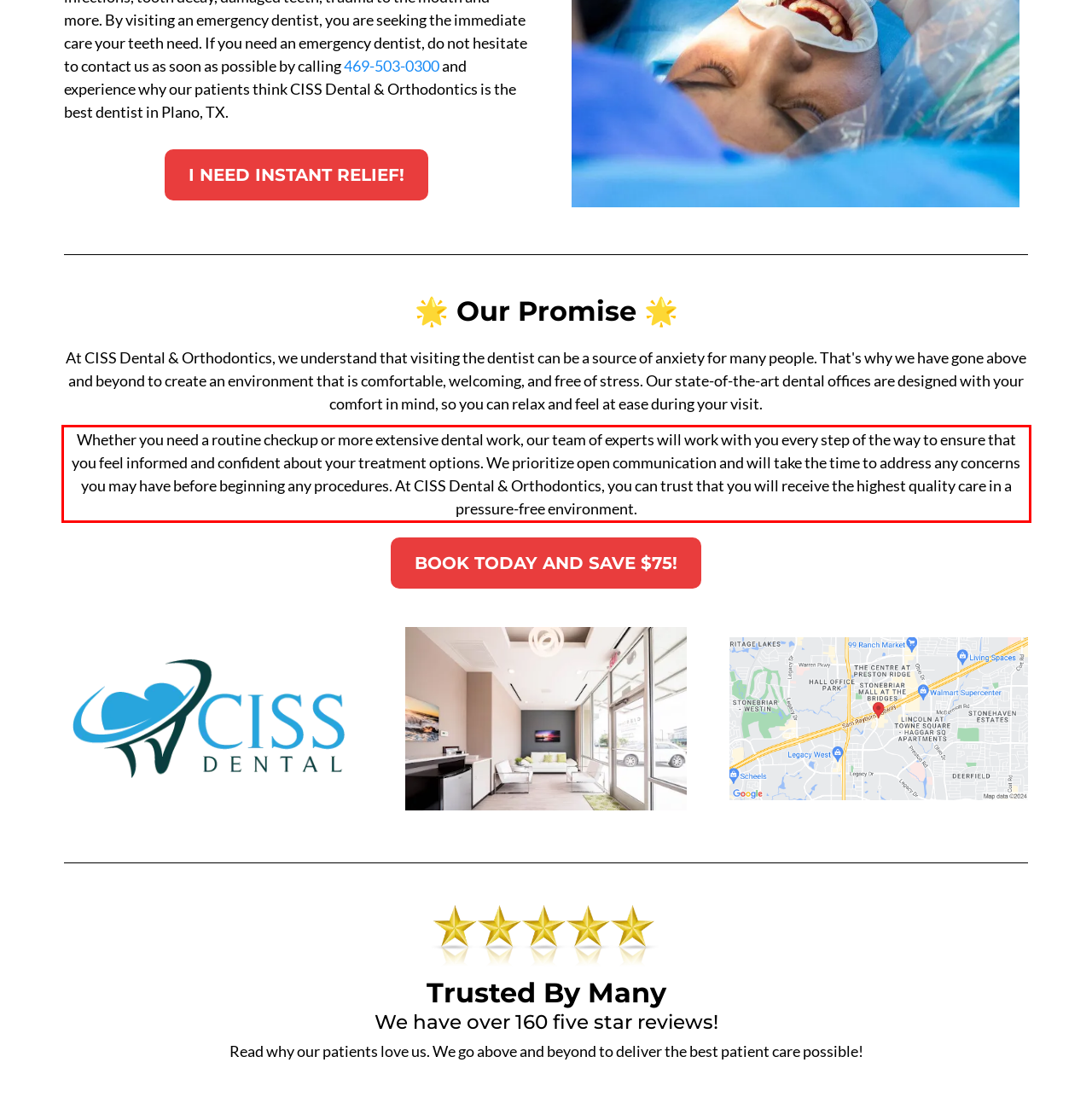Please analyze the screenshot of a webpage and extract the text content within the red bounding box using OCR.

Whether you need a routine checkup or more extensive dental work, our team of experts will work with you every step of the way to ensure that you feel informed and confident about your treatment options. We prioritize open communication and will take the time to address any concerns you may have before beginning any procedures. At CISS Dental & Orthodontics, you can trust that you will receive the highest quality care in a pressure-free environment.